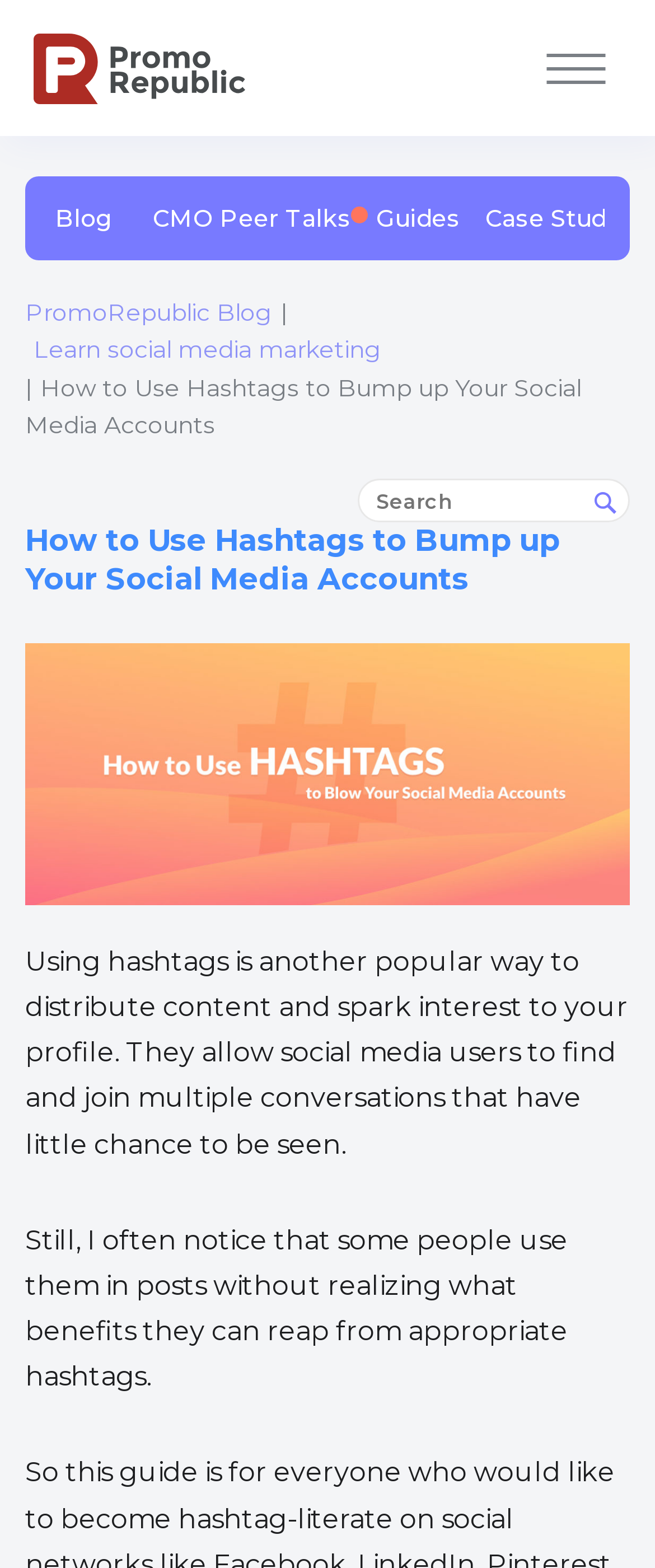Kindly determine the bounding box coordinates for the area that needs to be clicked to execute this instruction: "Click on the 'Join Now' link".

[0.082, 0.074, 0.474, 0.111]